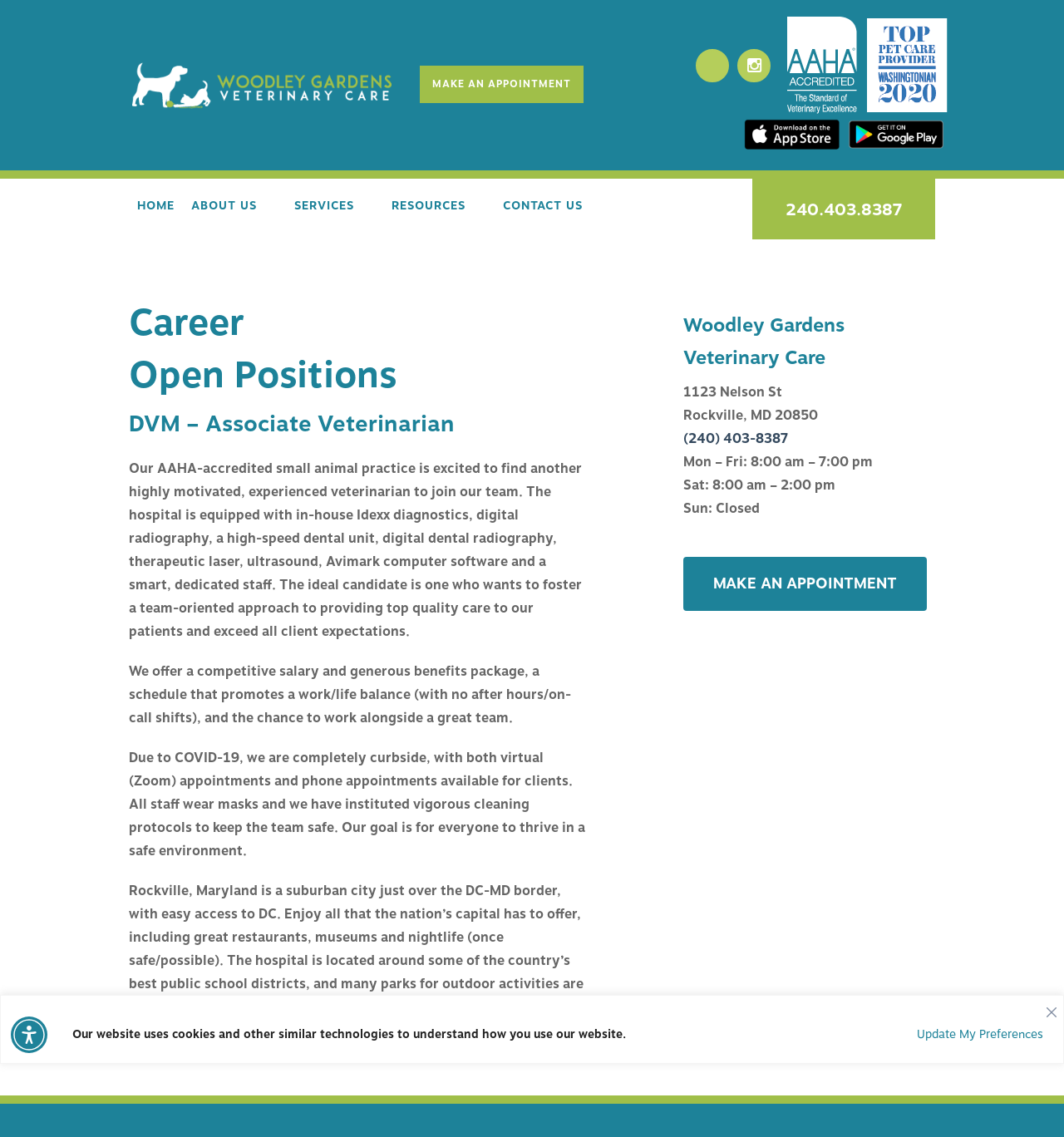Provide the bounding box coordinates of the HTML element this sentence describes: "Our Team". The bounding box coordinates consist of four float numbers between 0 and 1, i.e., [left, top, right, bottom].

[0.172, 0.212, 0.269, 0.26]